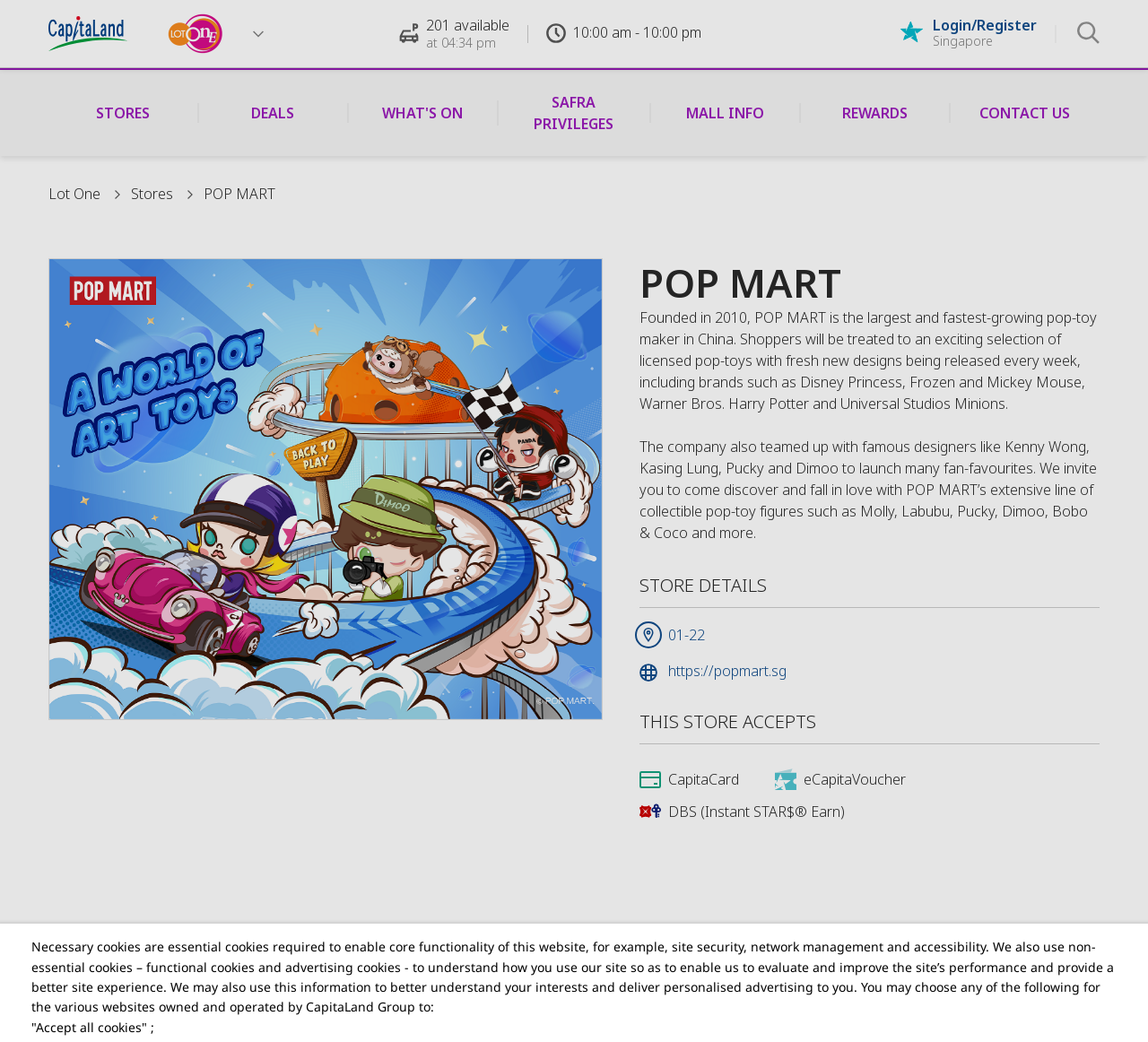Show me the bounding box coordinates of the clickable region to achieve the task as per the instruction: "Select an option from the listbox".

[0.043, 0.249, 0.524, 0.69]